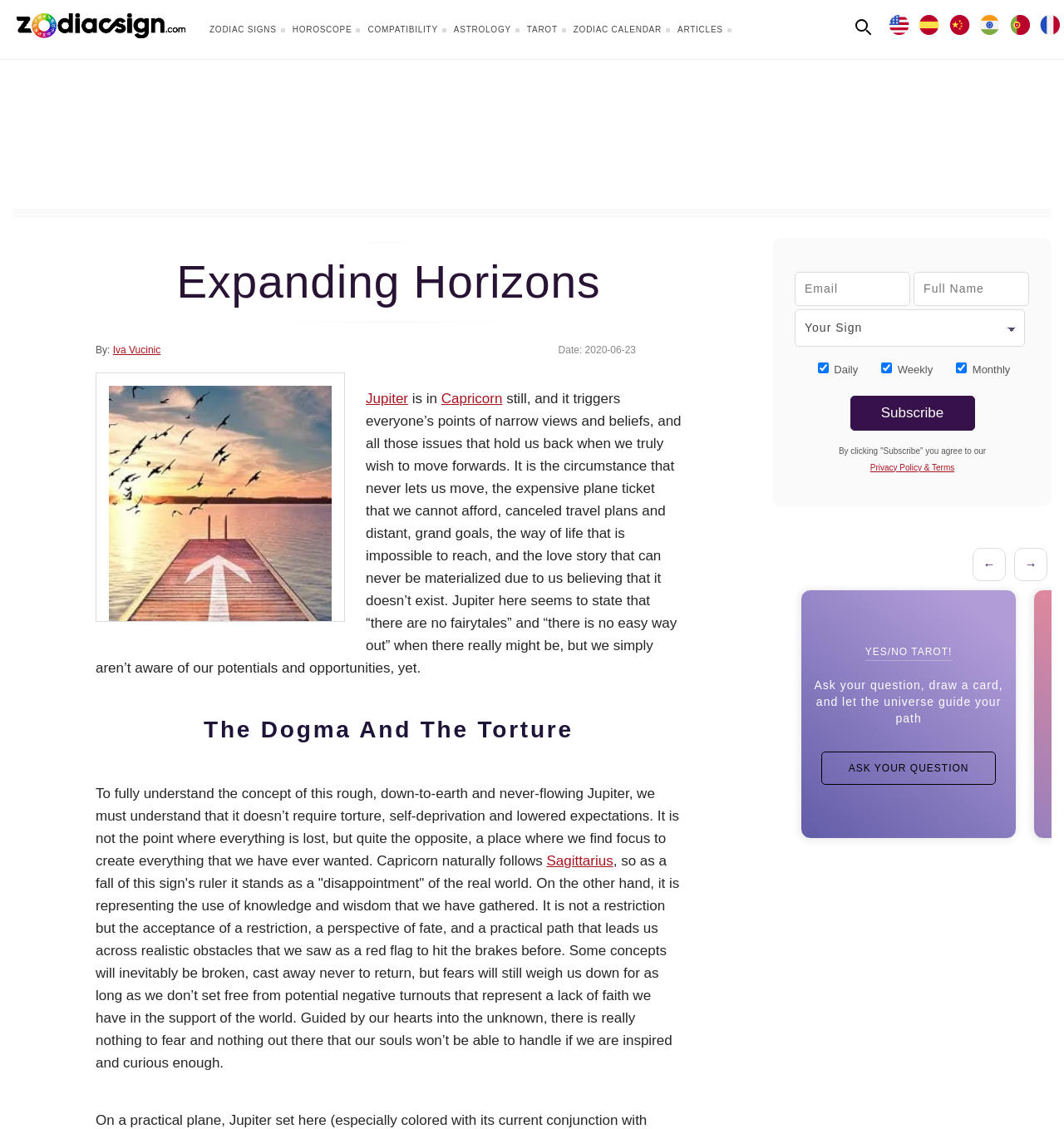Analyze the image and answer the question with as much detail as possible: 
What is the name of the website?

The name of the website can be found in the link element with the text 'ZodiacSign.com - Astrology Zodiac Signs' at the top of the webpage.